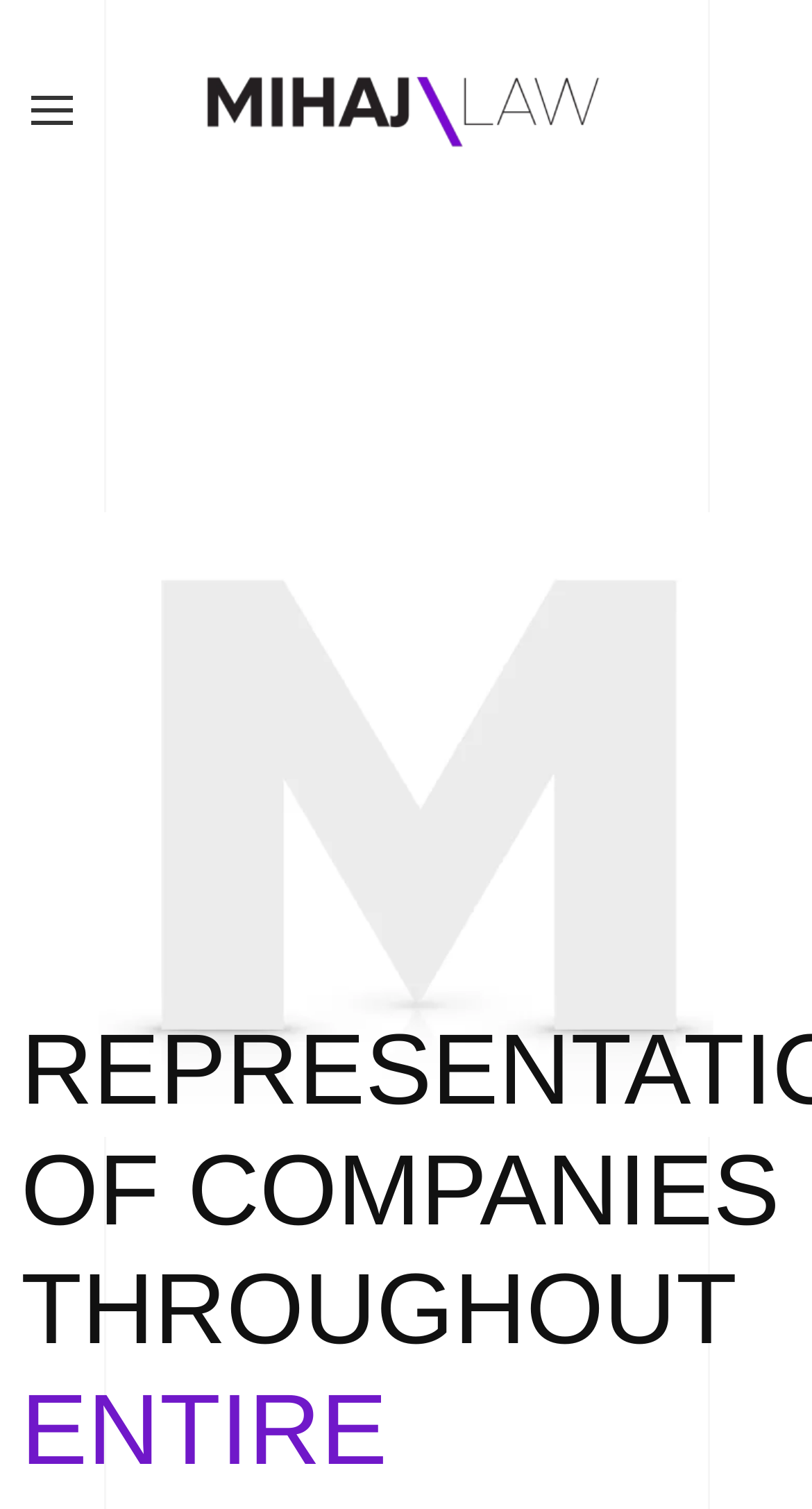Identify and provide the text content of the webpage's primary headline.

REPRESENTATION OF COMPANIES THROUGHOUT ENTIRE BUSINESS PROCESS
IN THE REPUBLIC OF SERBIA MARKET.